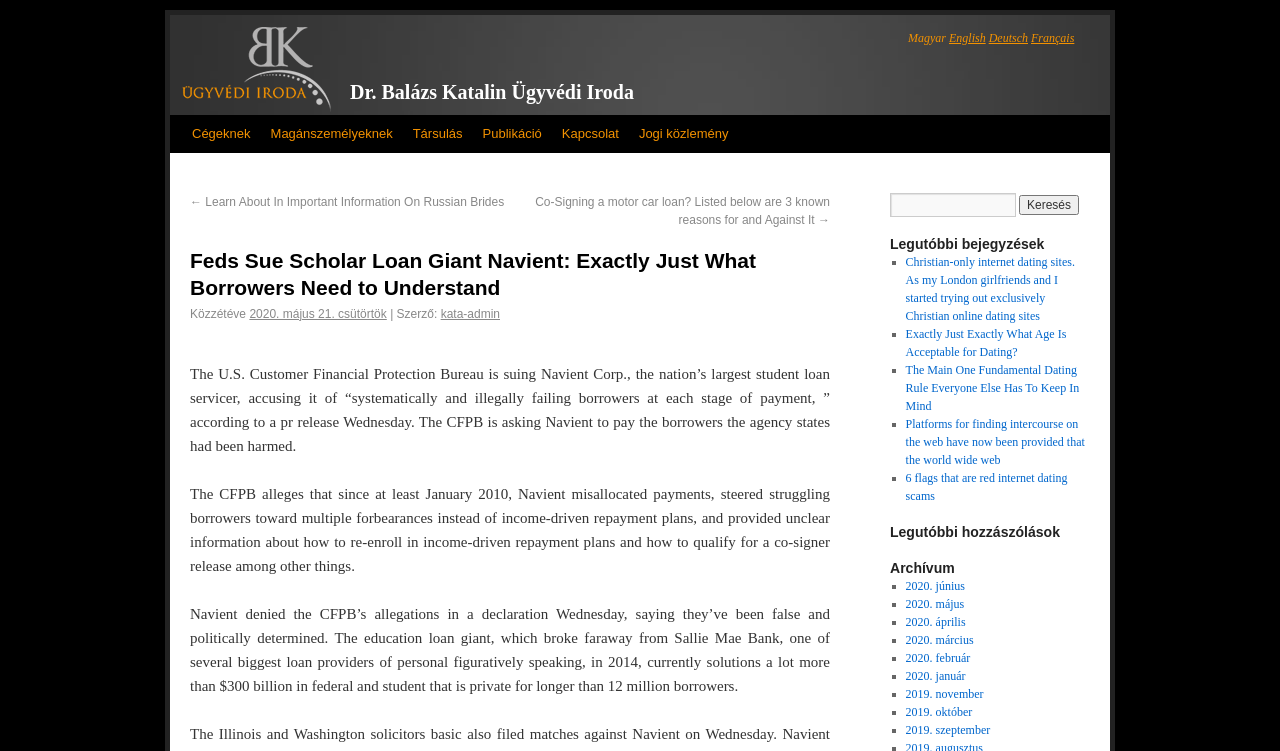Provide the bounding box coordinates of the HTML element described by the text: "2020. január". The coordinates should be in the format [left, top, right, bottom] with values between 0 and 1.

[0.707, 0.891, 0.754, 0.909]